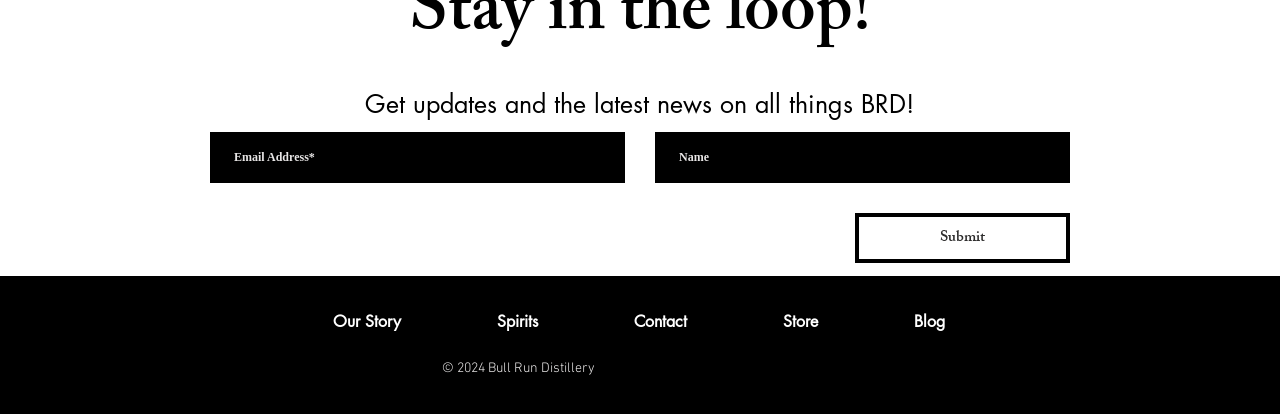Identify the bounding box for the described UI element. Provide the coordinates in (top-left x, top-left y, bottom-right x, bottom-right y) format with values ranging from 0 to 1: aria-label="Facebook"

[0.521, 0.855, 0.543, 0.923]